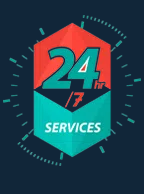Describe all the aspects of the image extensively.

The image features a bold, dynamic logo emphasizing "24/7 Services" within a striking hexagonal design. The upper section is adorned with vibrant red, prominently displaying "24 hr," while the lower segment contrasts with a teal background advocating continuous availability for emergency services. Surrounding the logo are graphic elements that suggest motion and urgency, effectively communicating the locksmith store’s commitment to being accessible at all times. This visual representation aligns with the service offerings of the Hendersonville TN Locksmith Store, which guarantees rapid response for emergency lock repair and other essential locksmith services in Hendersonville, TN.